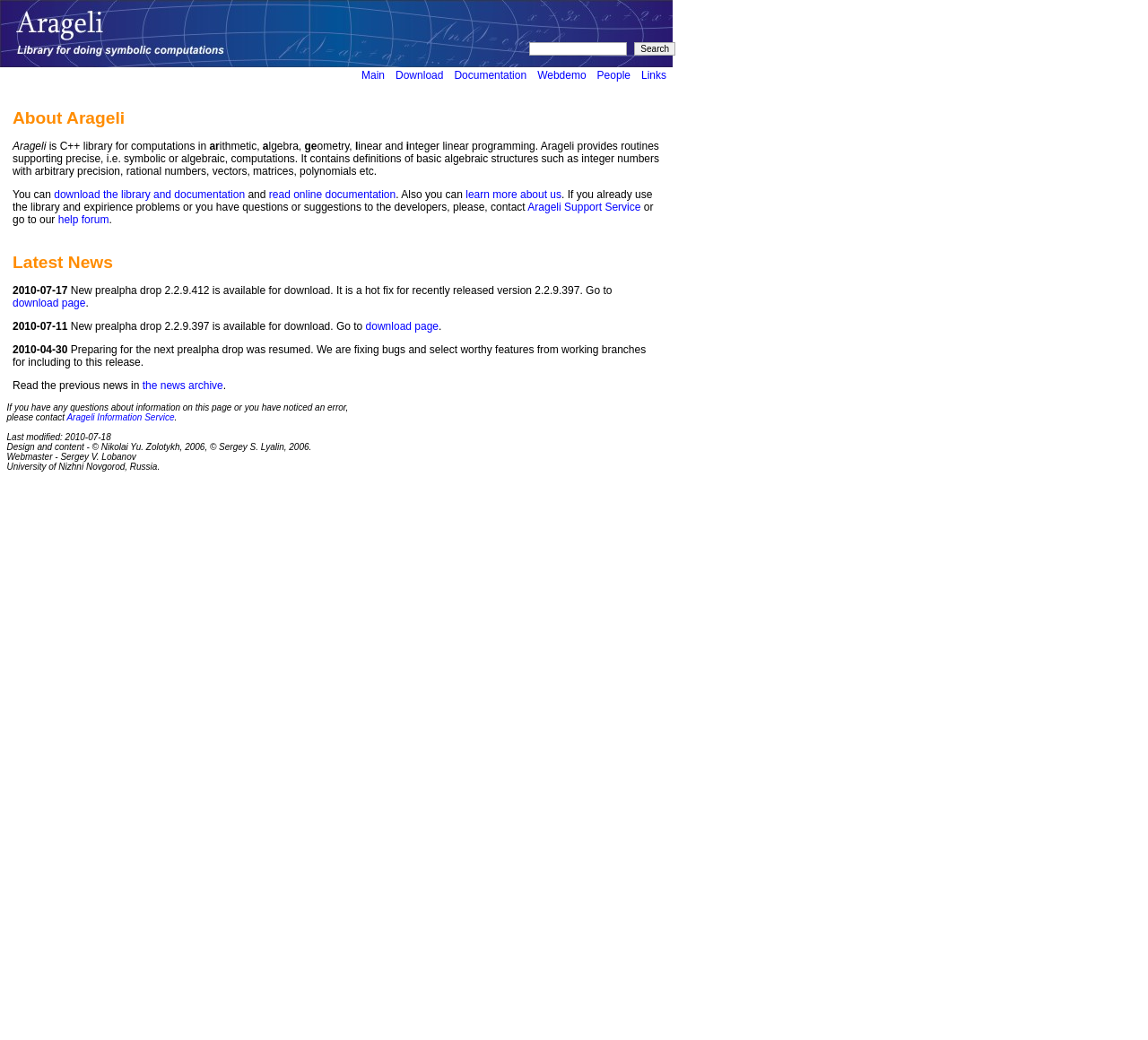Find and provide the bounding box coordinates for the UI element described here: "help forum". The coordinates should be given as four float numbers between 0 and 1: [left, top, right, bottom].

[0.051, 0.205, 0.095, 0.217]